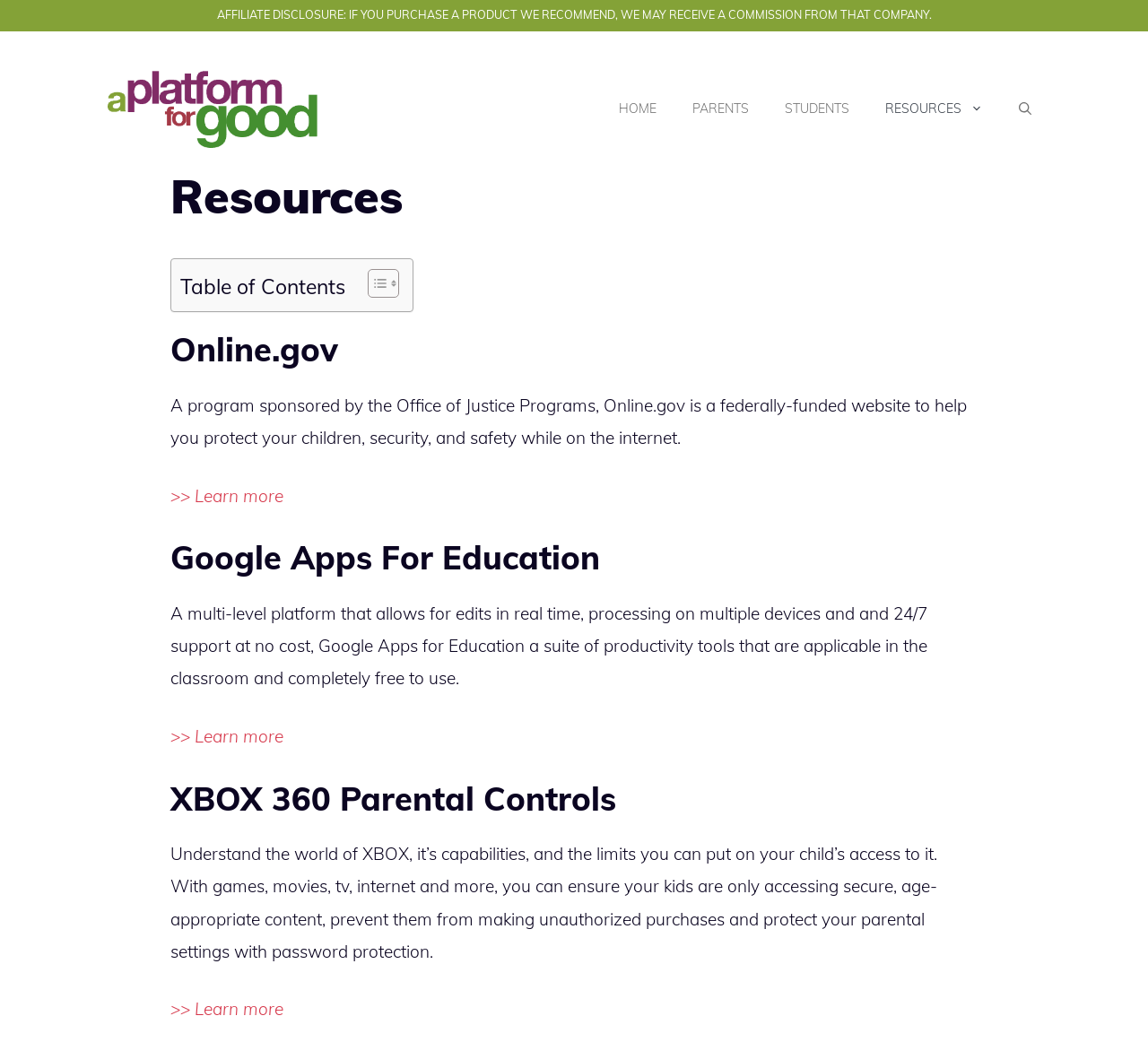Use a single word or phrase to answer the question: 
What is the name of the gaming console with parental controls?

XBOX 360